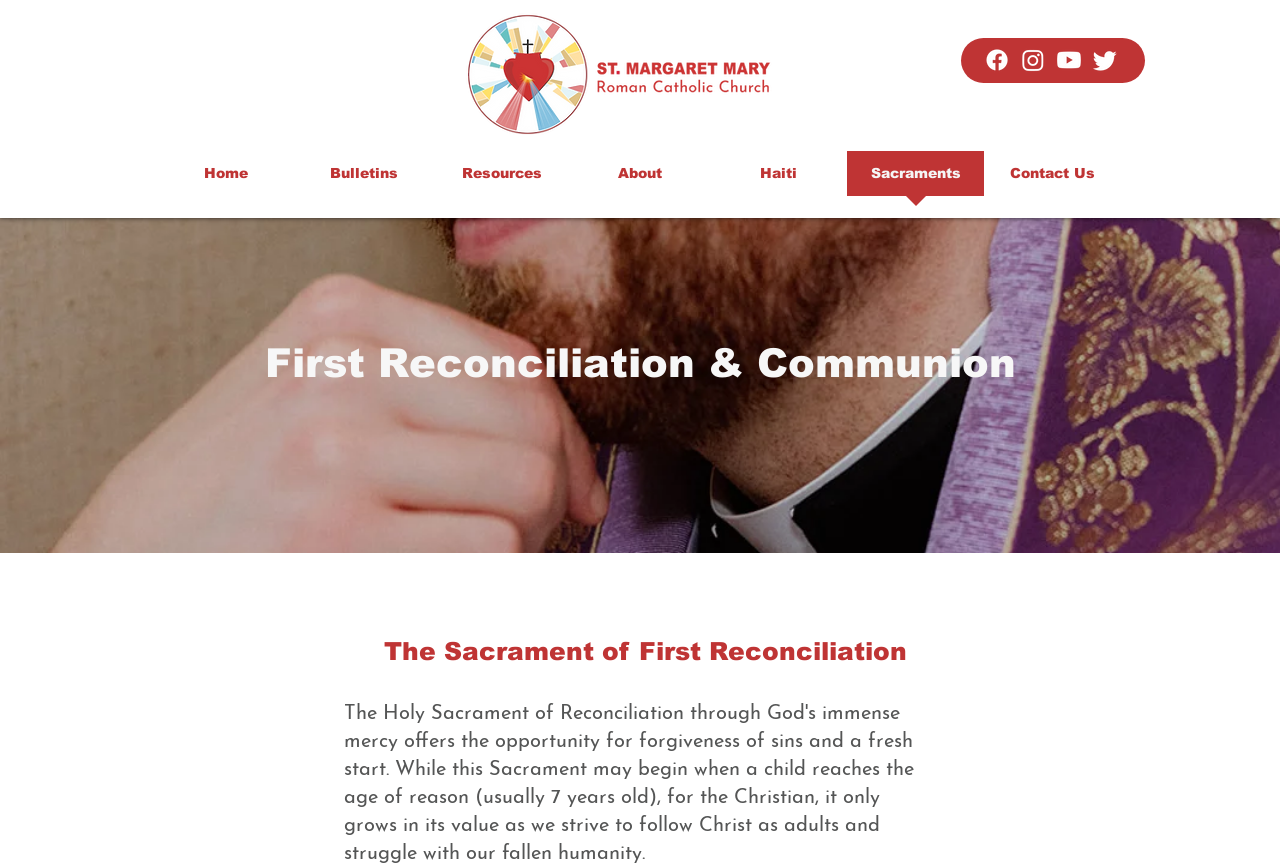Please answer the following question using a single word or phrase: 
What is the position of the image 'St. MargaretMary-BRD-133_websize.jpg'?

Below the navigation bar